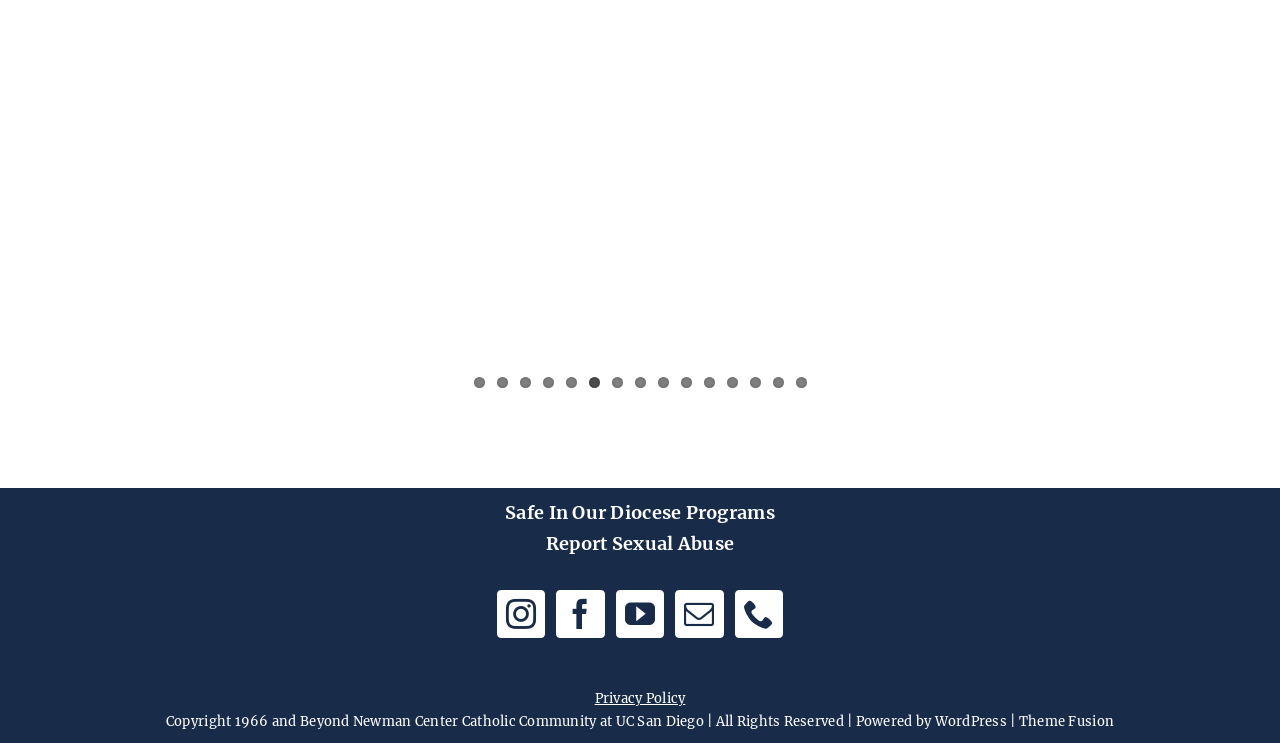Please determine the bounding box coordinates, formatted as (top-left x, top-left y, bottom-right x, bottom-right y), with all values as floating point numbers between 0 and 1. Identify the bounding box of the region described as: Report Sexual Abuse

[0.427, 0.716, 0.573, 0.747]